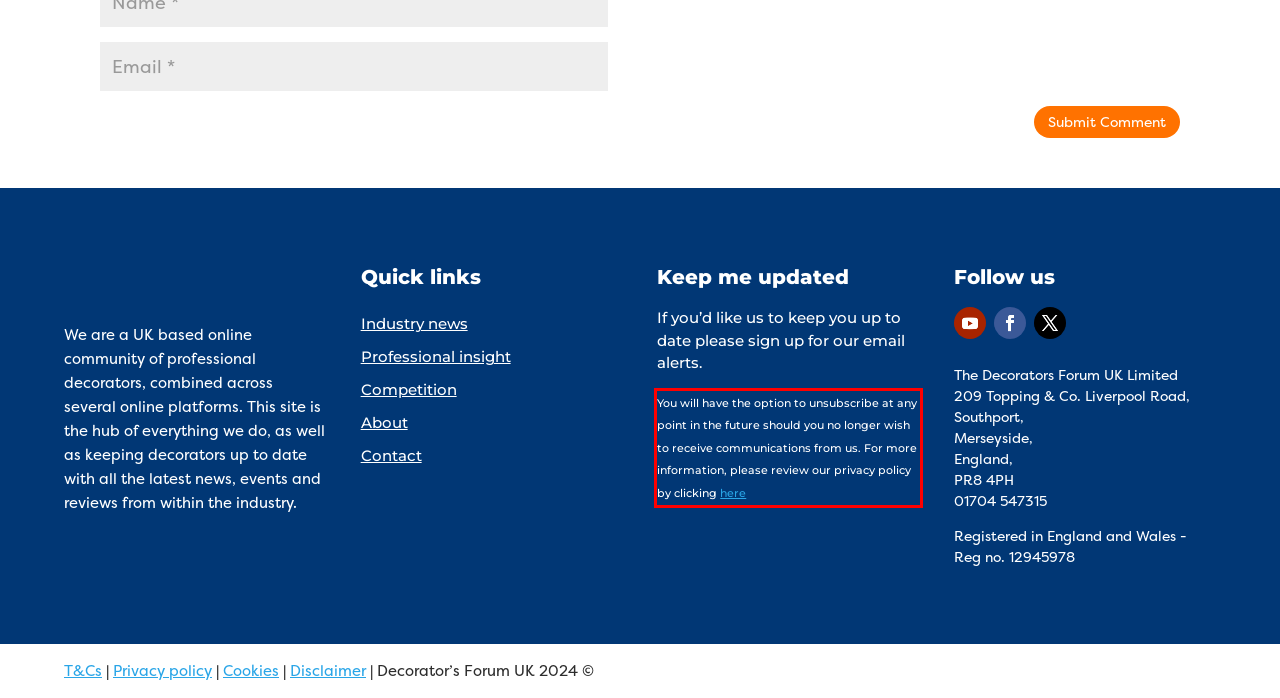Analyze the red bounding box in the provided webpage screenshot and generate the text content contained within.

You will have the option to unsubscribe at any point in the future should you no longer wish to receive communications from us. For more information, please review our privacy policy by clicking here